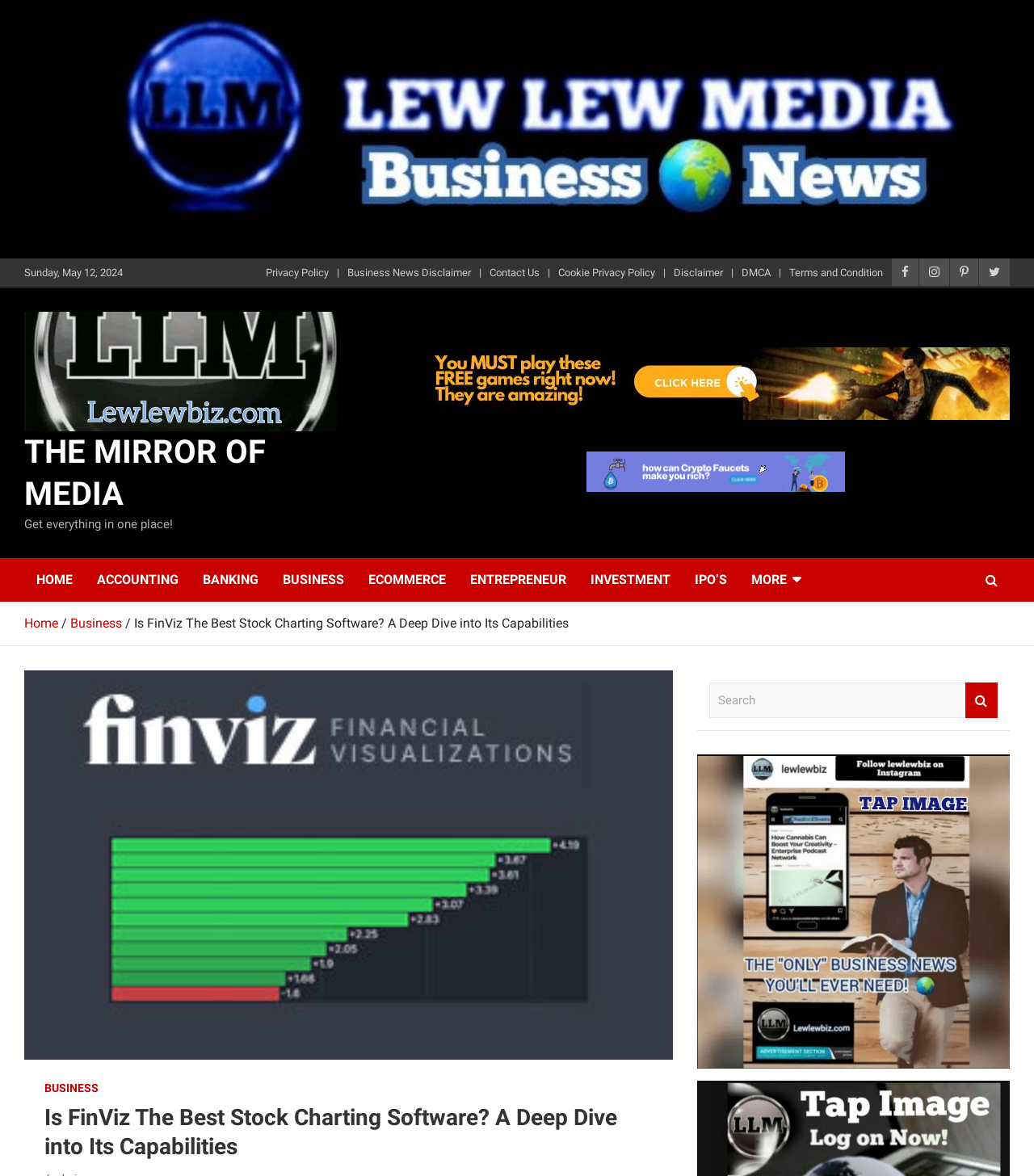Create a detailed summary of all the visual and textual information on the webpage.

The webpage appears to be an article or blog post discussing stock charting software, specifically FinViz. At the top of the page, there is a date "Sunday, May 12, 2024" and a series of social media links. Below that, there are several links to various policies and disclaimers, such as "Privacy Policy" and "Terms and Condition".

To the left of these links, there is a logo and a heading "THE MIRROR OF MEDIA" with a link to the same title. Below the logo, there is a tagline "Get everything in one place!".

The main content of the page is divided into sections. At the top, there is a navigation menu with links to various categories, such as "HOME", "ACCOUNTING", "BUSINESS", and "INVESTMENT". Below the navigation menu, there is a breadcrumb trail showing the current page's location in the website's hierarchy.

The main article title "Is FinViz The Best Stock Charting Software? A Deep Dive into Its Capabilities" is displayed prominently, followed by a figure or image. The article content is not explicitly described in the accessibility tree, but it likely discusses the capabilities and features of FinViz stock charting software.

To the right of the article, there is a search box with a search button. Below the search box, there is an advertisement section with a heading "Advertisement:" and a link to the advertisement. The advertisement itself is an image.

At the bottom of the page, there is another link to "THE MIRROR OF MEDIA" and a series of iframes, which may contain additional content or widgets.